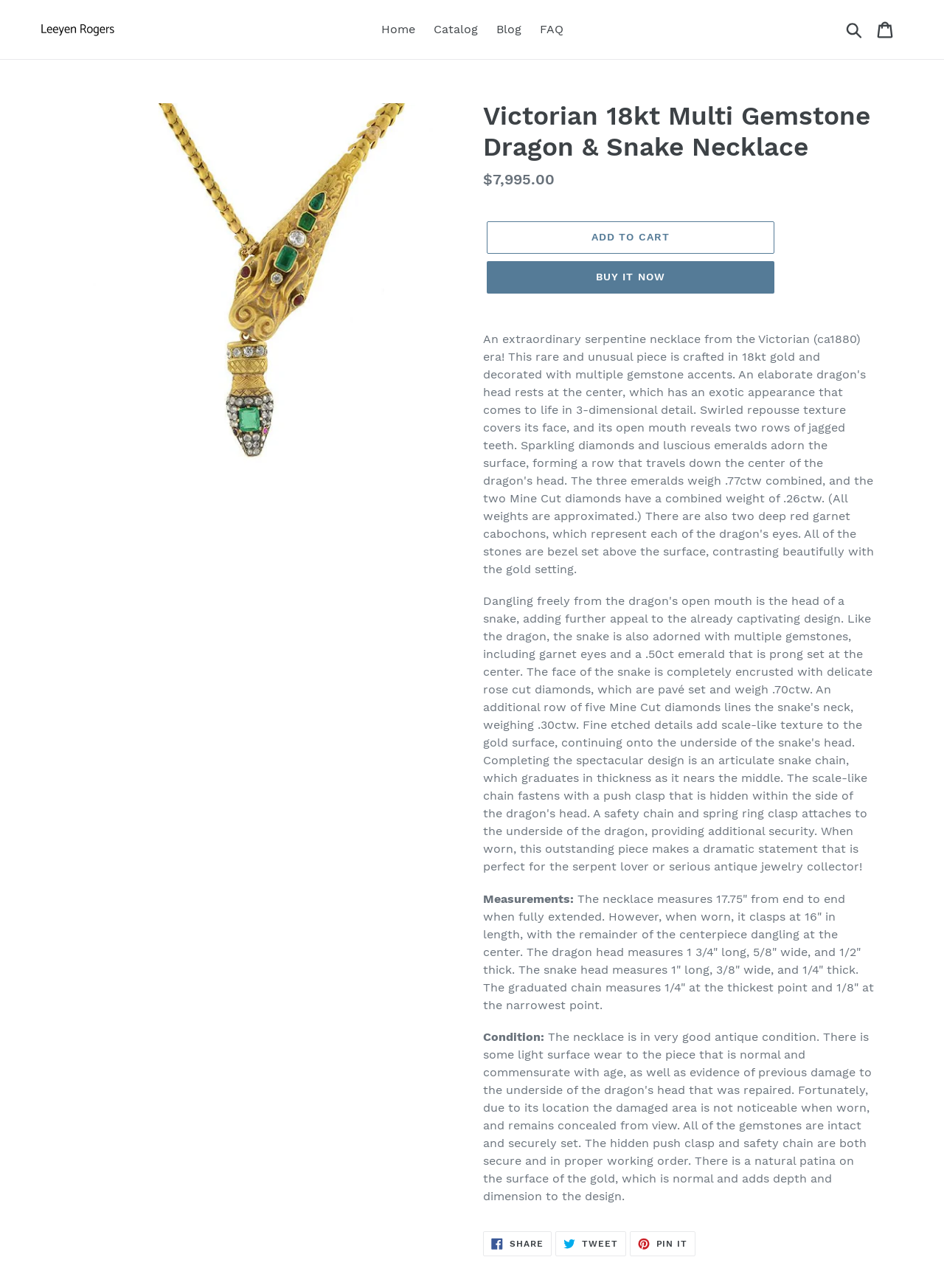Locate the bounding box coordinates of the clickable area needed to fulfill the instruction: "Add to cart".

[0.516, 0.172, 0.82, 0.197]